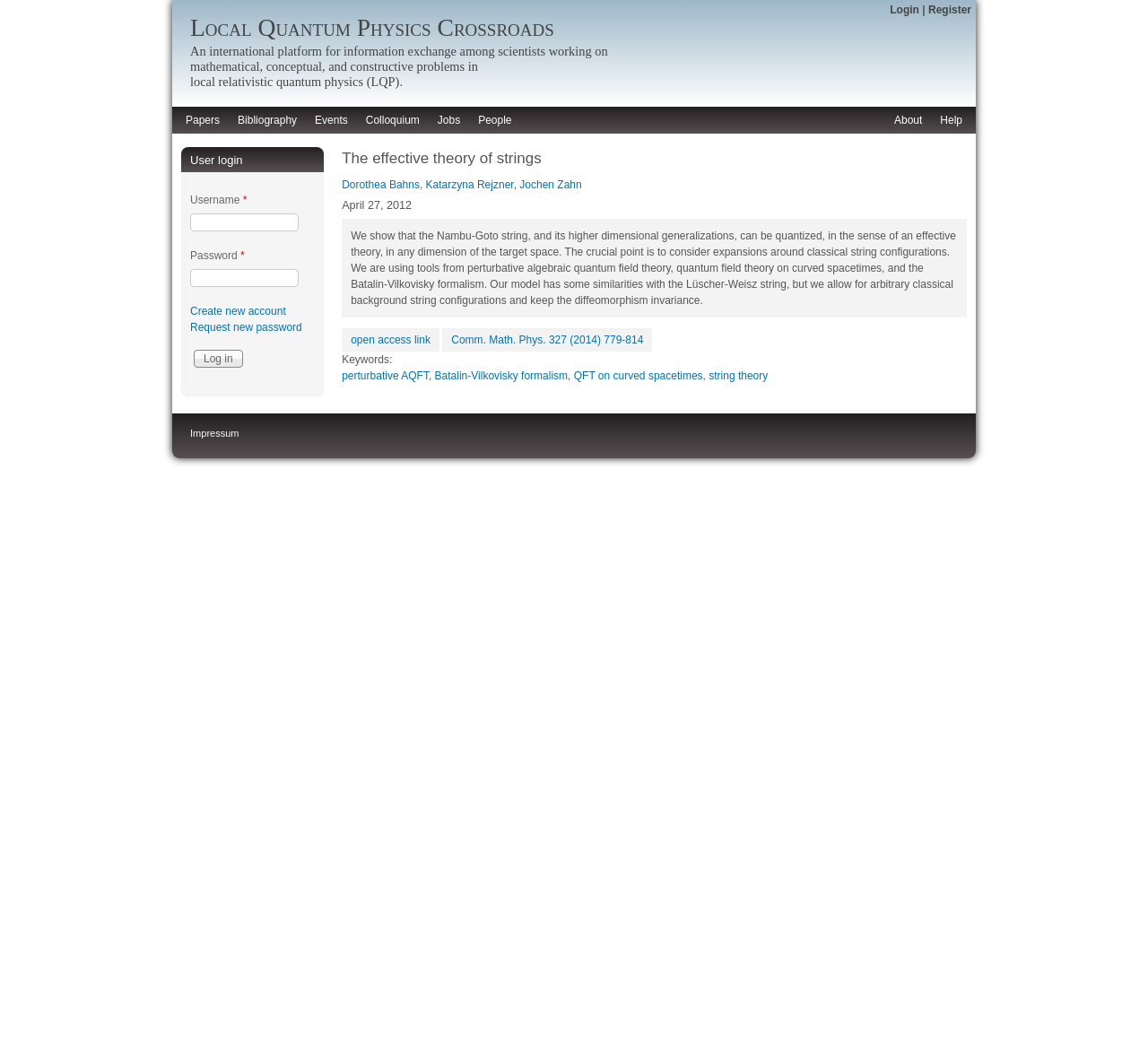Please locate the clickable area by providing the bounding box coordinates to follow this instruction: "Search for papers by 'Dorothea Bahns'".

[0.298, 0.171, 0.366, 0.183]